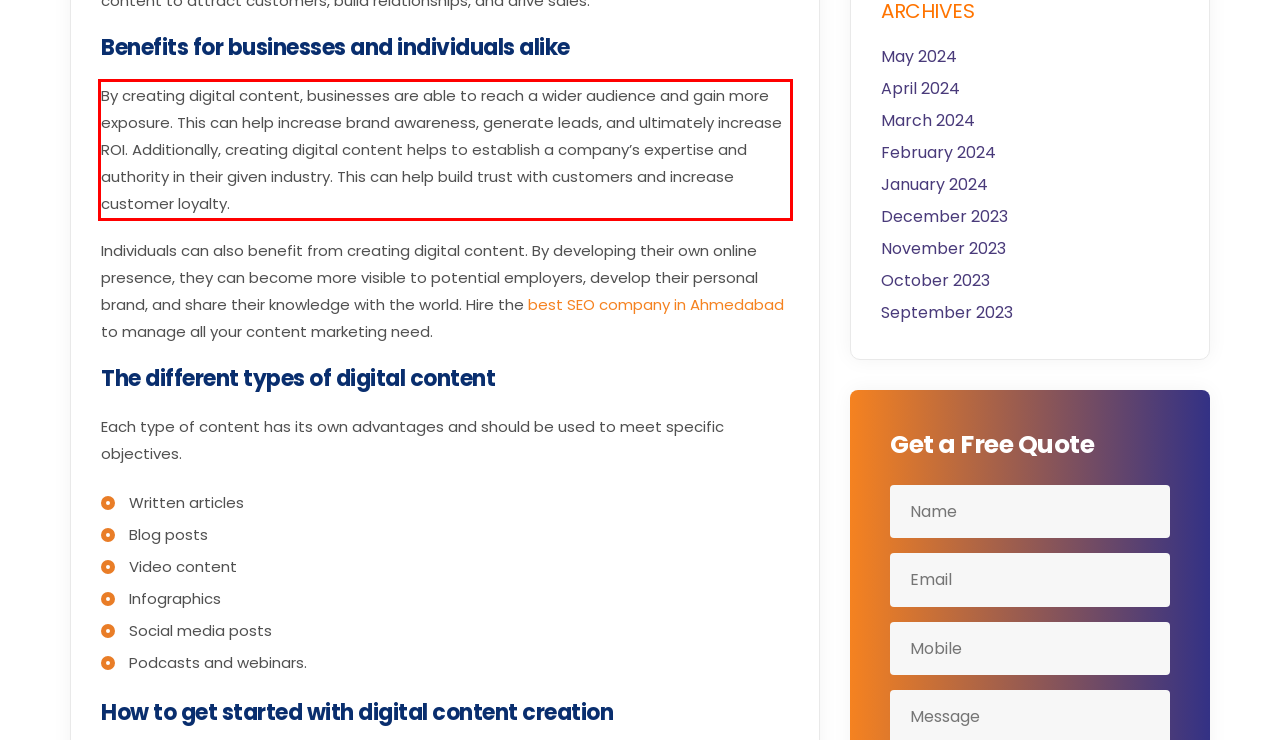Given a screenshot of a webpage, locate the red bounding box and extract the text it encloses.

By creating digital content, businesses are able to reach a wider audience and gain more exposure. This can help increase brand awareness, generate leads, and ultimately increase ROI. Additionally, creating digital content helps to establish a company’s expertise and authority in their given industry. This can help build trust with customers and increase customer loyalty.